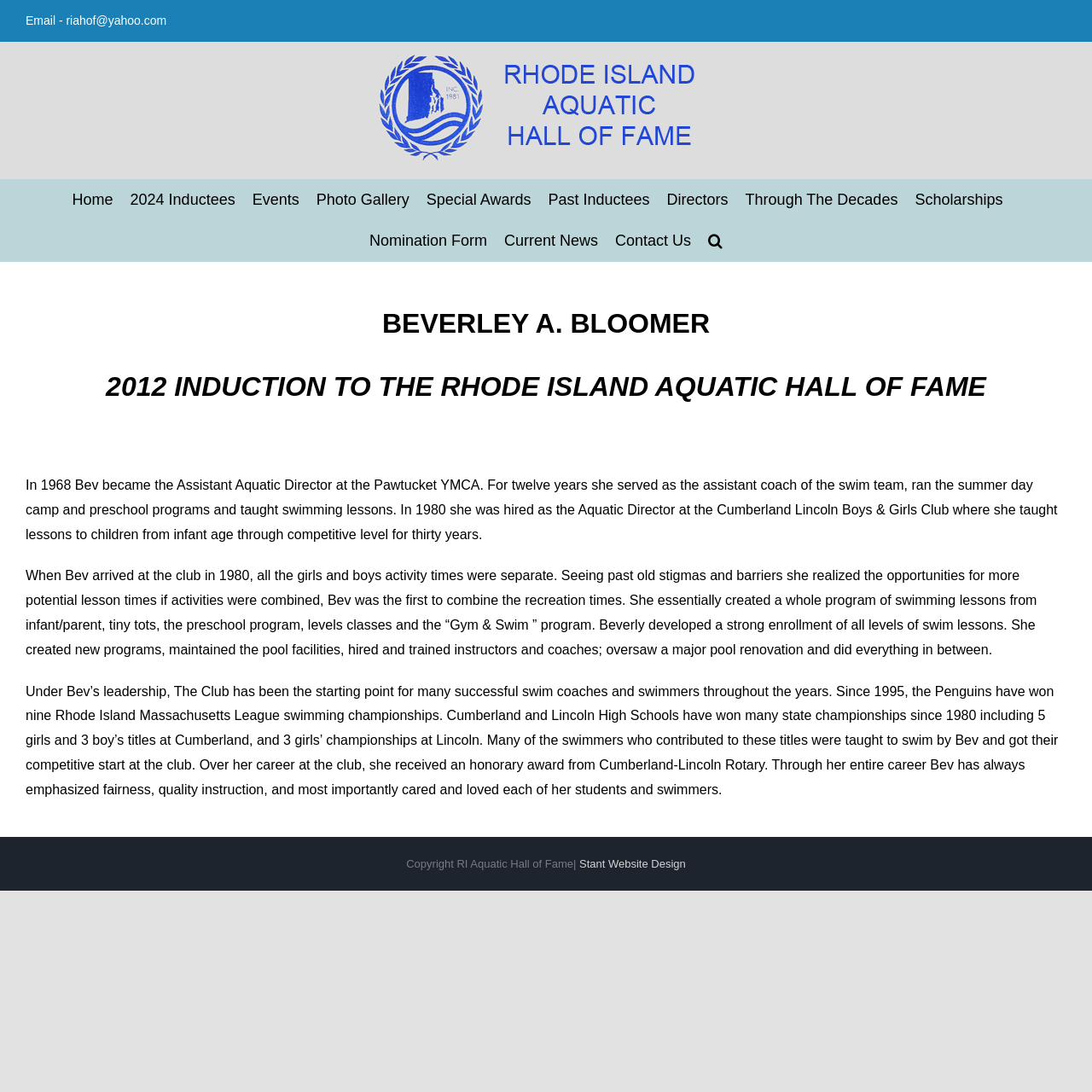Could you locate the bounding box coordinates for the section that should be clicked to accomplish this task: "Call us for more information".

None